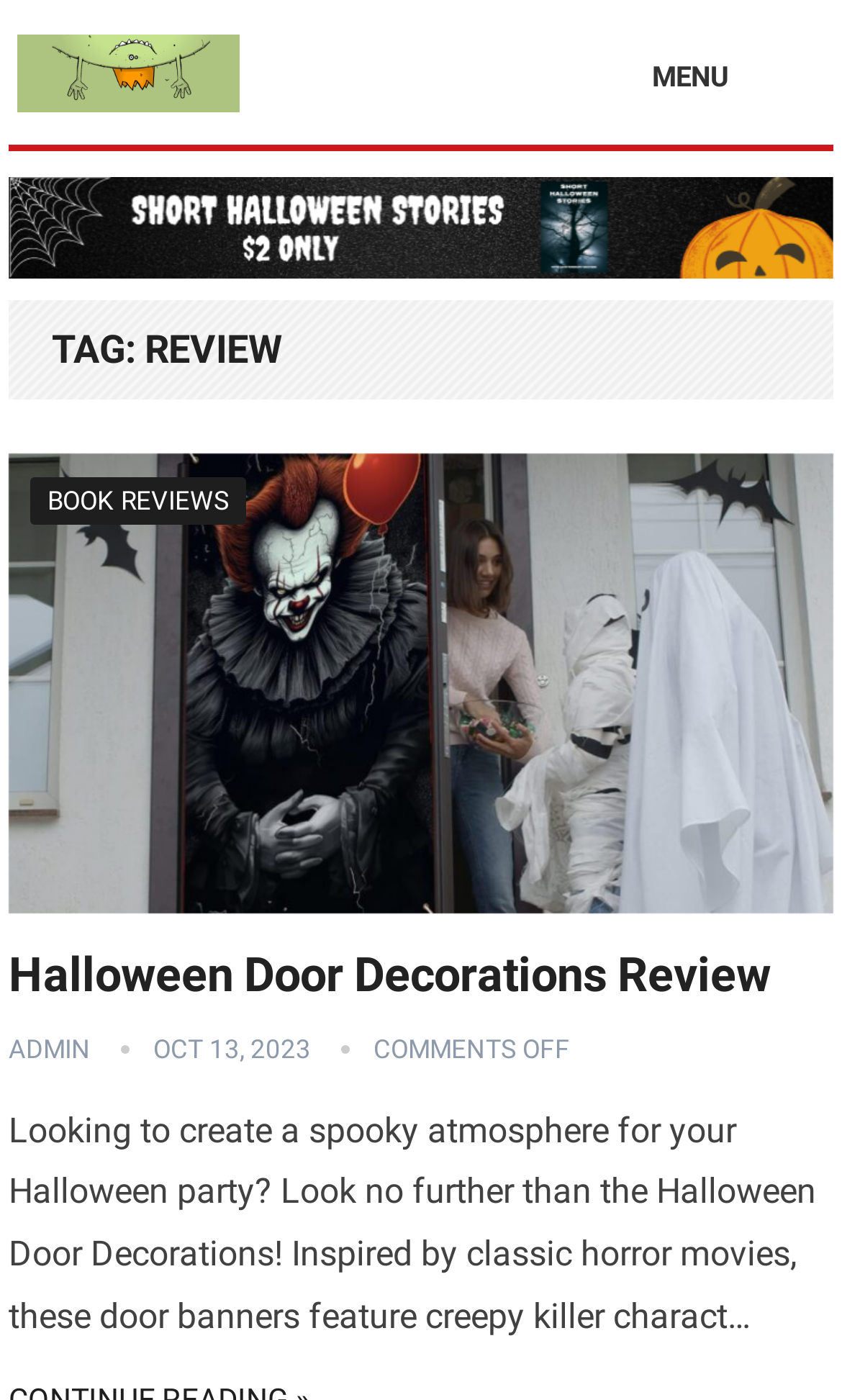What is the category of the review?
Provide a short answer using one word or a brief phrase based on the image.

Halloween